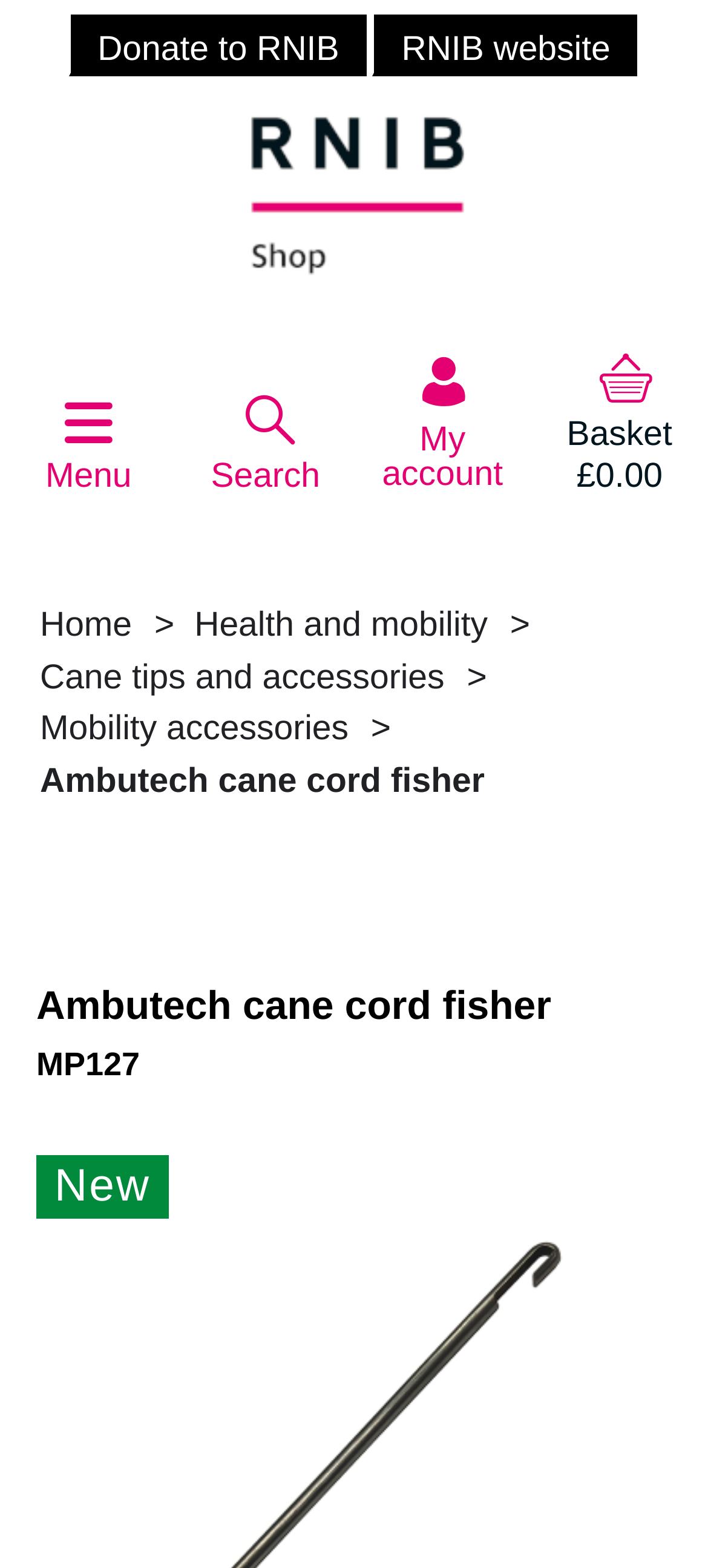Answer the question in one word or a short phrase:
What is the product code of the Ambutech cane cord fisher?

MP127